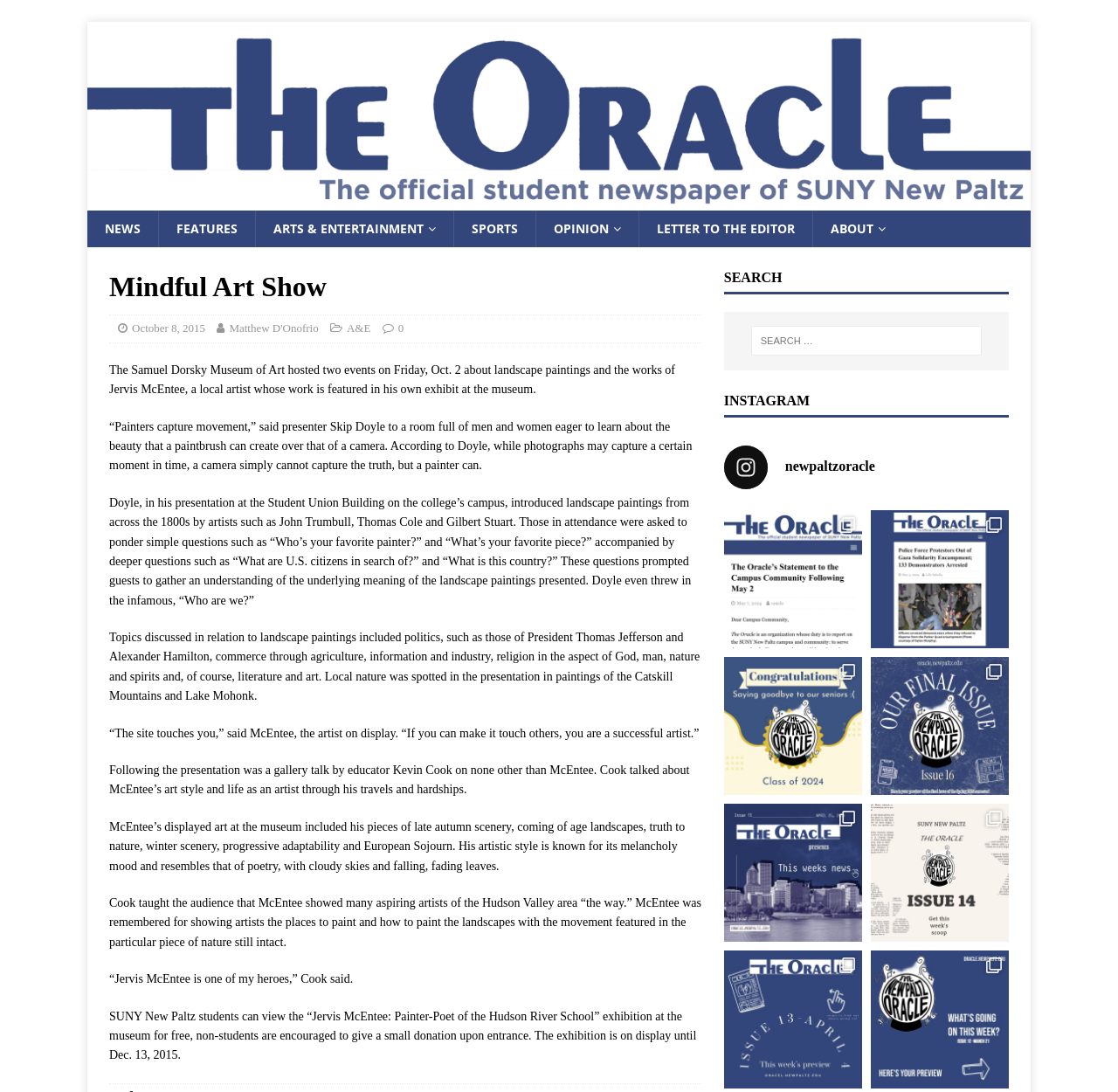Determine the bounding box coordinates for the area that should be clicked to carry out the following instruction: "Click on Home".

None